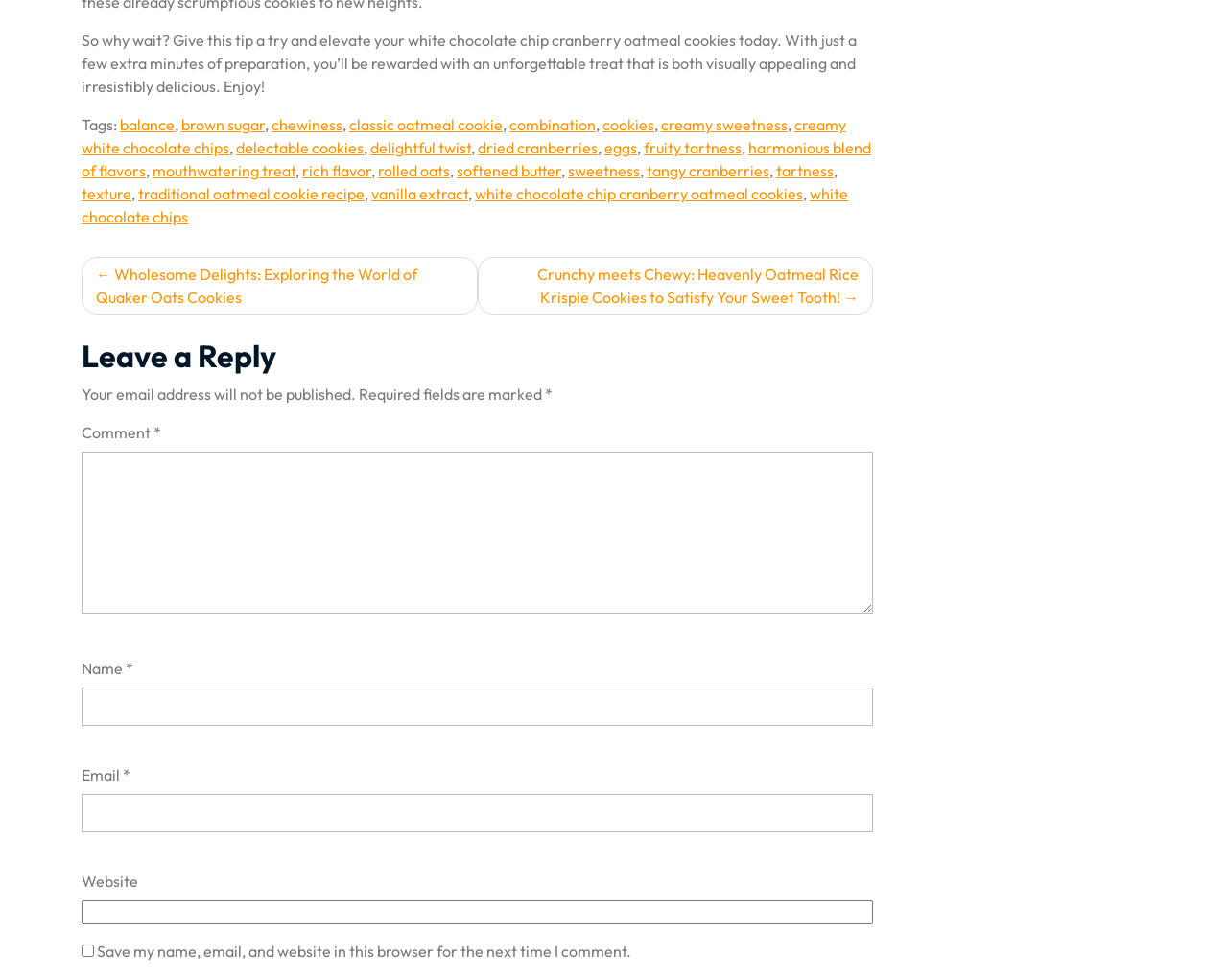Point out the bounding box coordinates of the section to click in order to follow this instruction: "Click the '← Wholesome Delights: Exploring the World of Quaker Oats Cookies' link".

[0.066, 0.262, 0.389, 0.321]